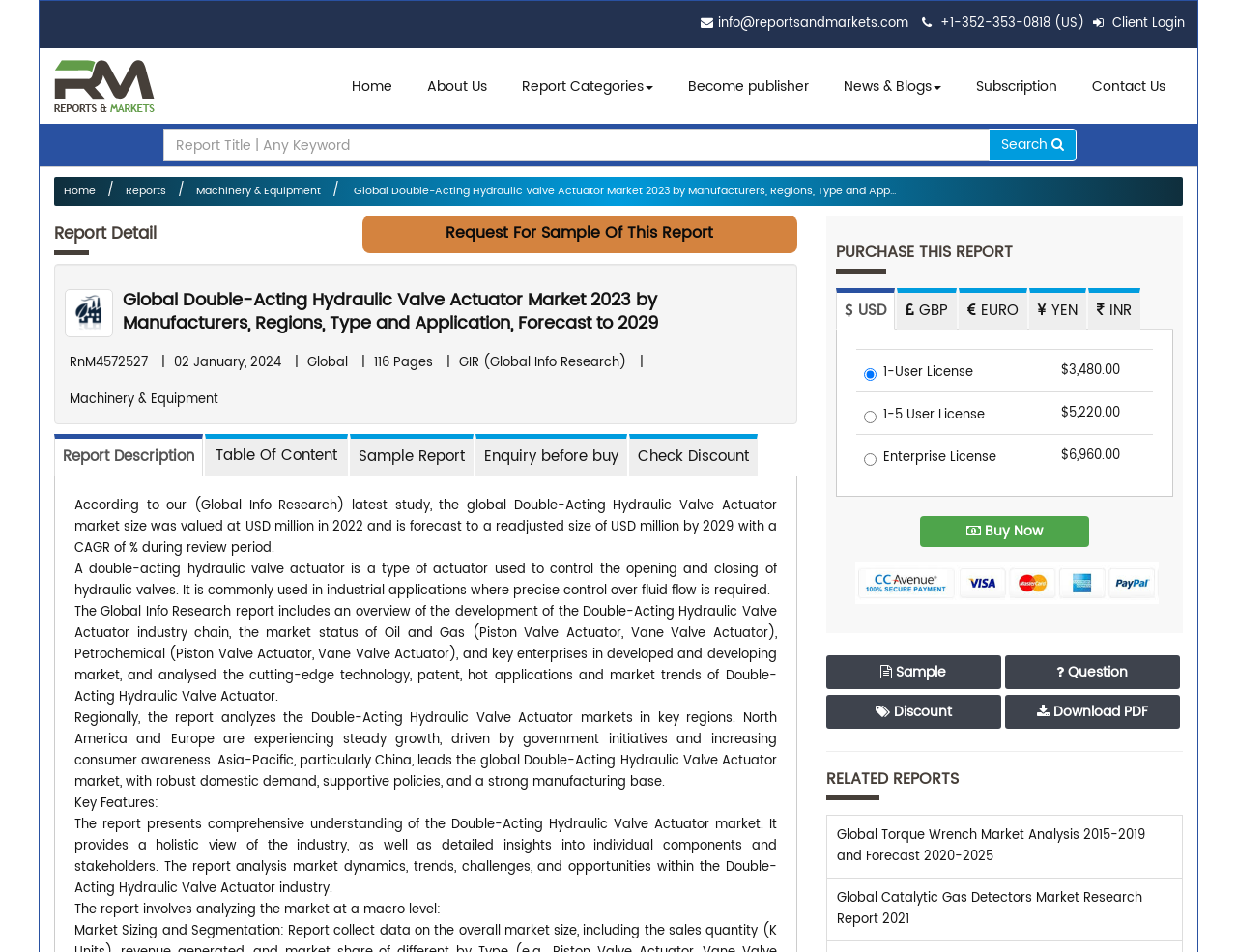How many pages are in the report?
Examine the image closely and answer the question with as much detail as possible.

The number of pages in the report can be found in the StaticText element with the text '116 Pages'.